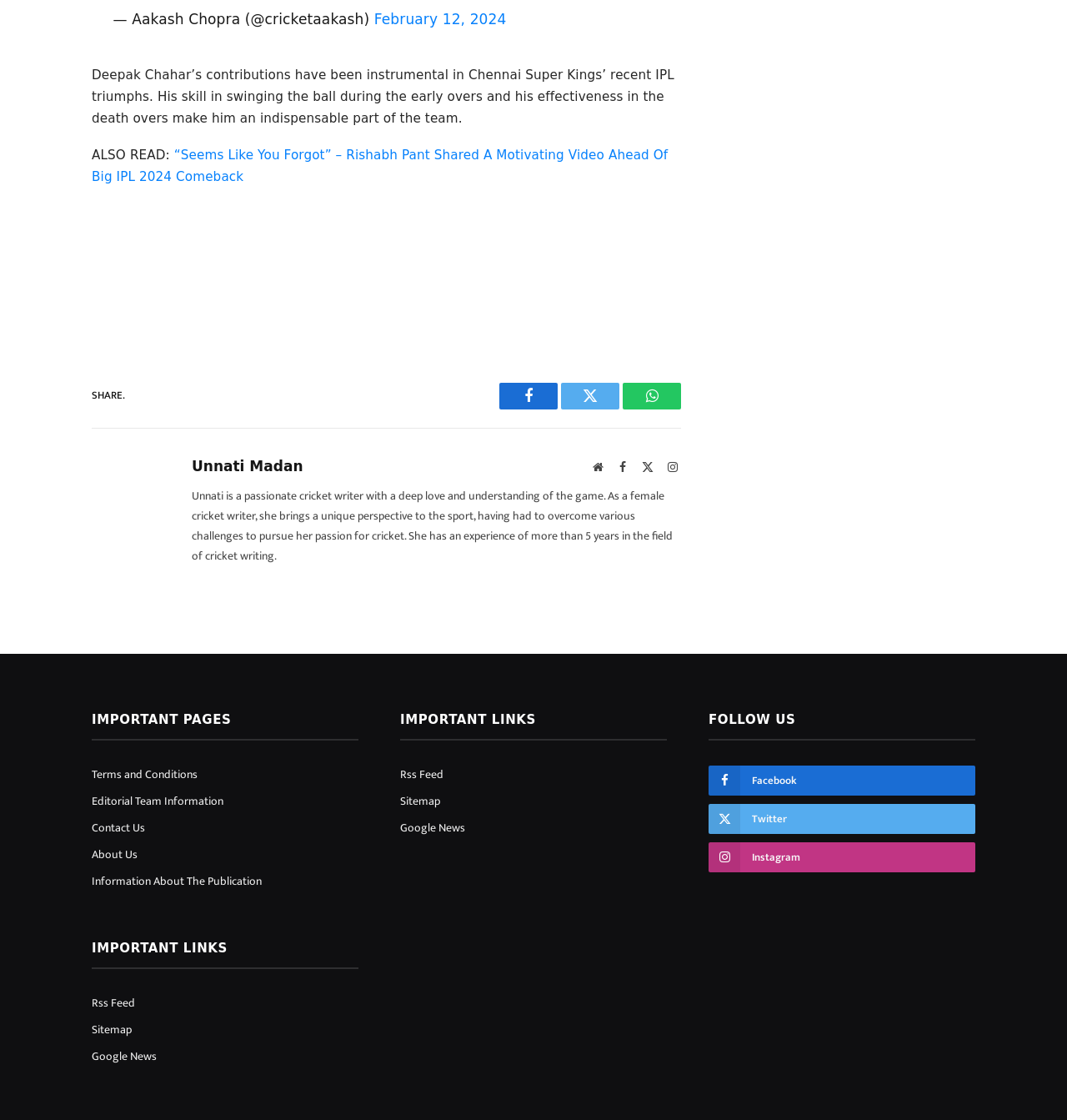Answer the question briefly using a single word or phrase: 
What is the topic of the article?

Deepak Chahar's contributions to Chennai Super Kings